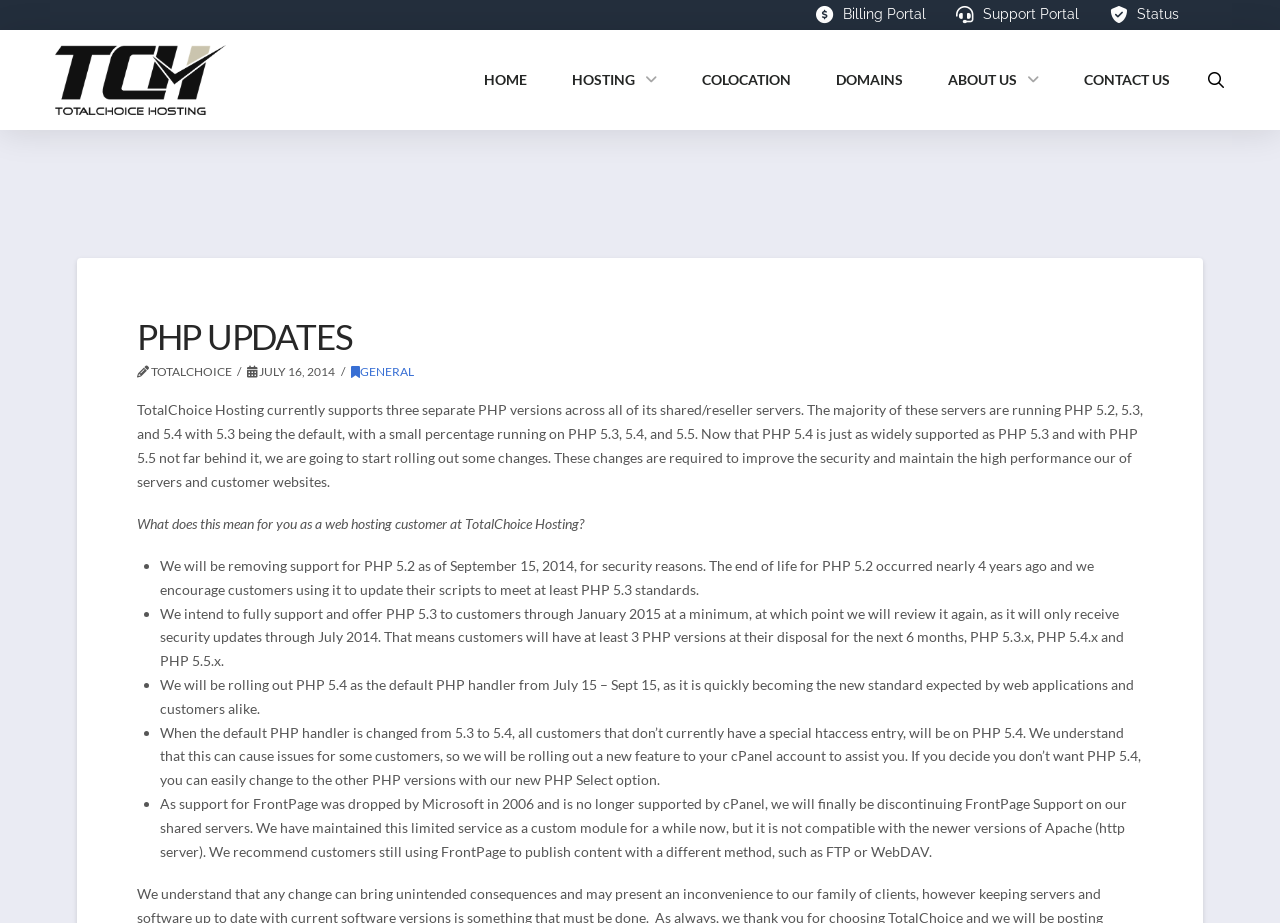Given the following UI element description: "Contact Us", find the bounding box coordinates in the webpage screenshot.

[0.829, 0.033, 0.931, 0.141]